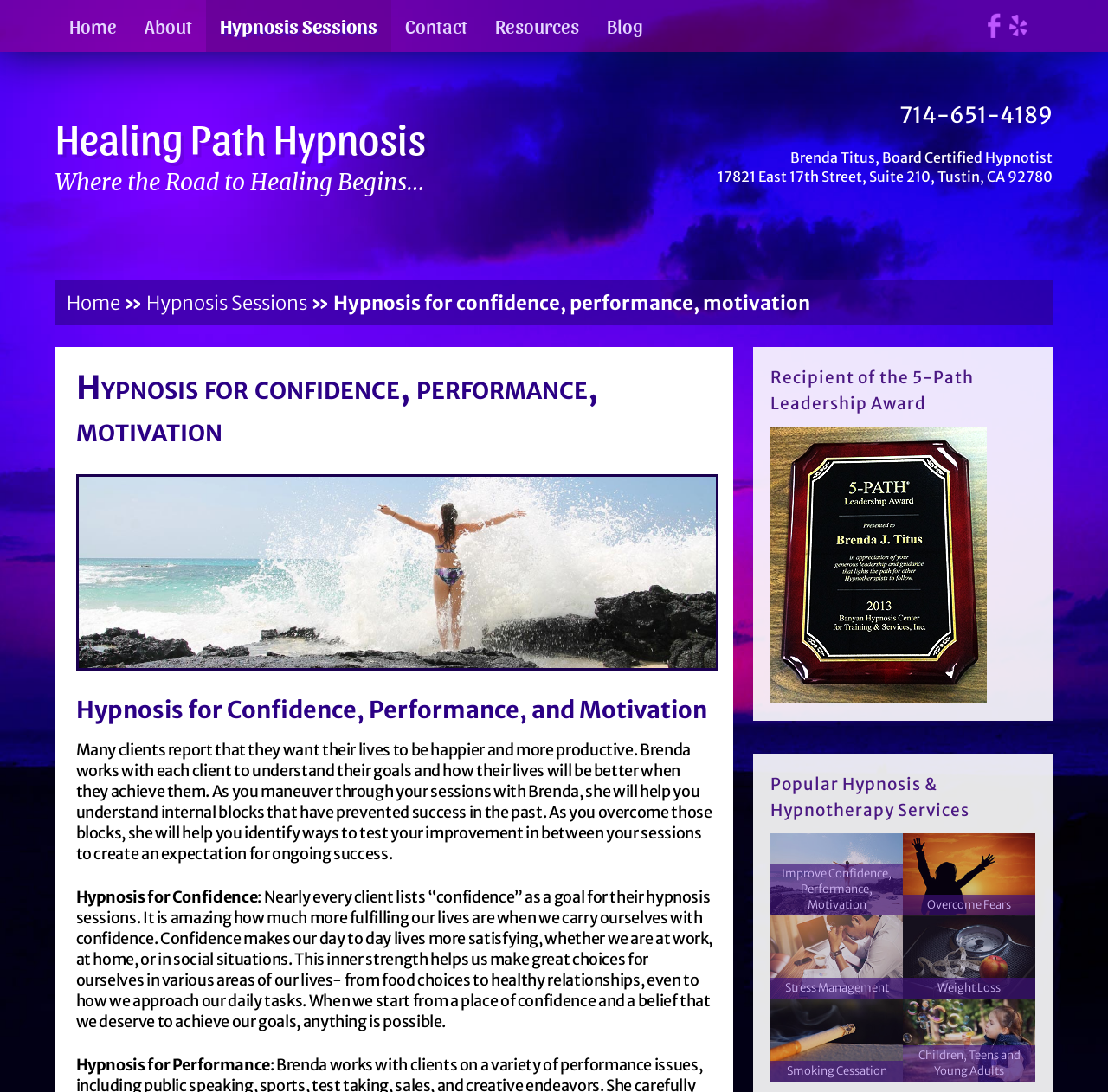Pinpoint the bounding box coordinates of the clickable element to carry out the following instruction: "Contact Brenda Titus, Board Certified Hypnotist."

[0.713, 0.136, 0.95, 0.152]